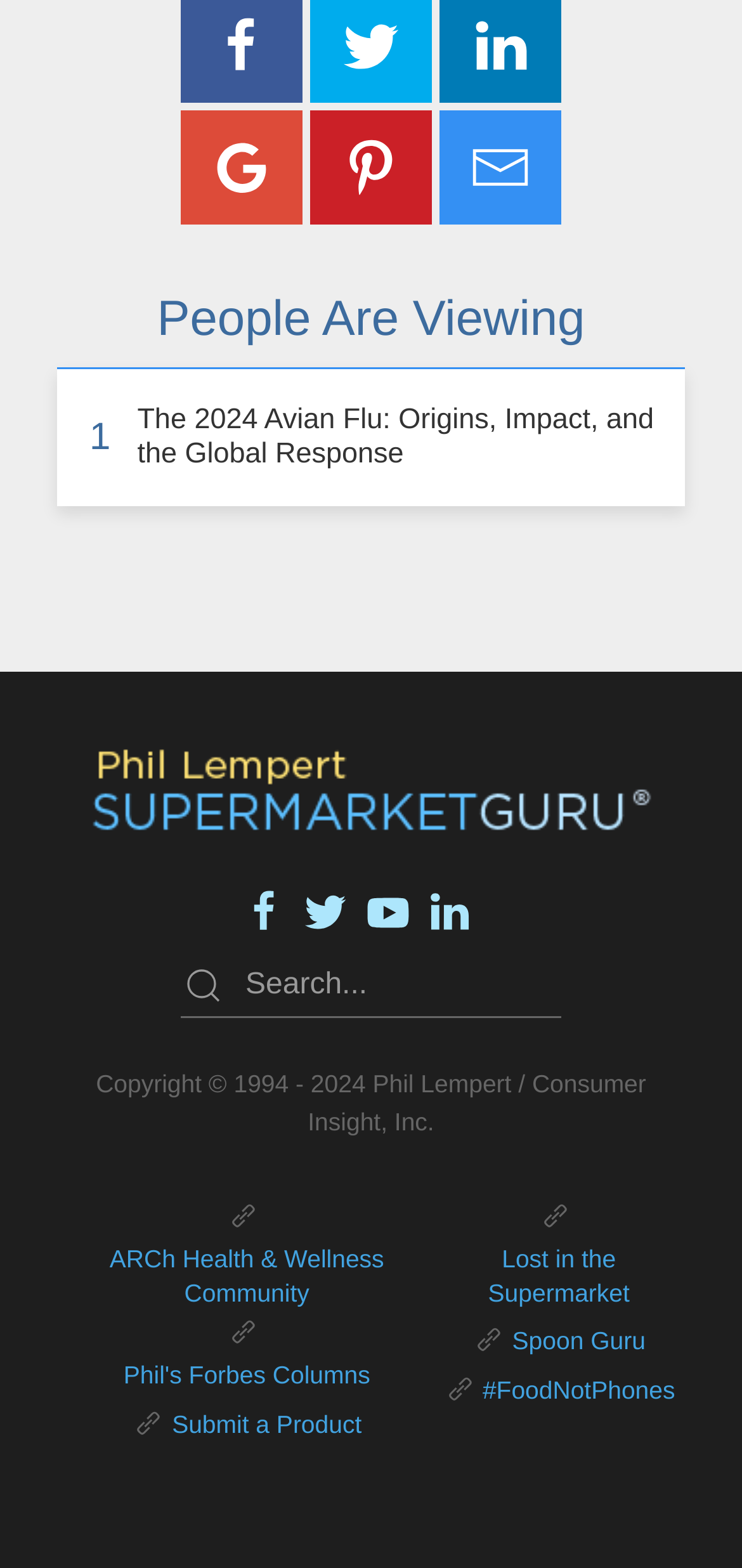Please indicate the bounding box coordinates of the element's region to be clicked to achieve the instruction: "Explore the ARCh Health & Wellness Community". Provide the coordinates as four float numbers between 0 and 1, i.e., [left, top, right, bottom].

[0.146, 0.788, 0.519, 0.84]